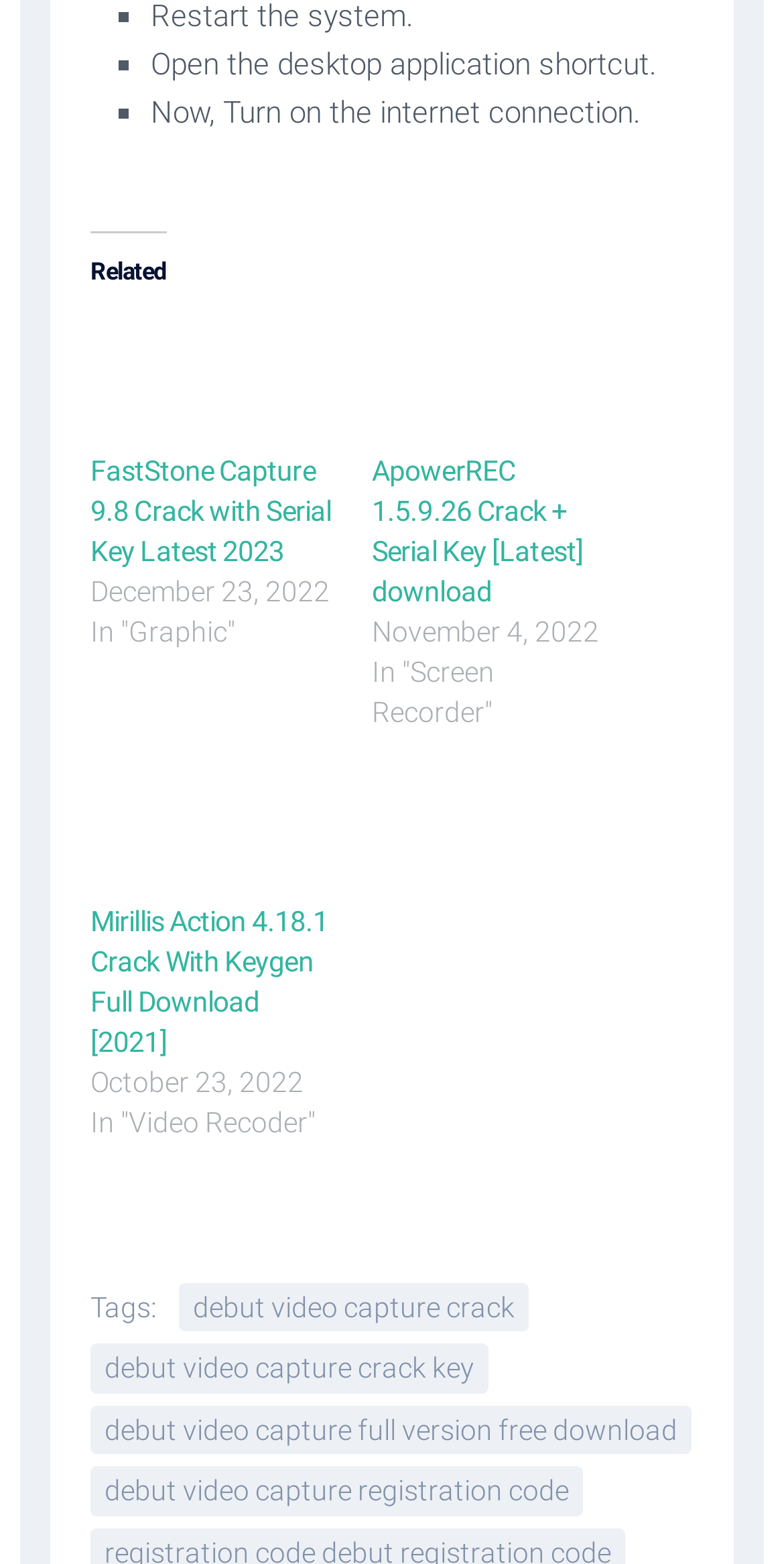Please identify the bounding box coordinates of the clickable area that will allow you to execute the instruction: "Follow on LinkedIn".

None